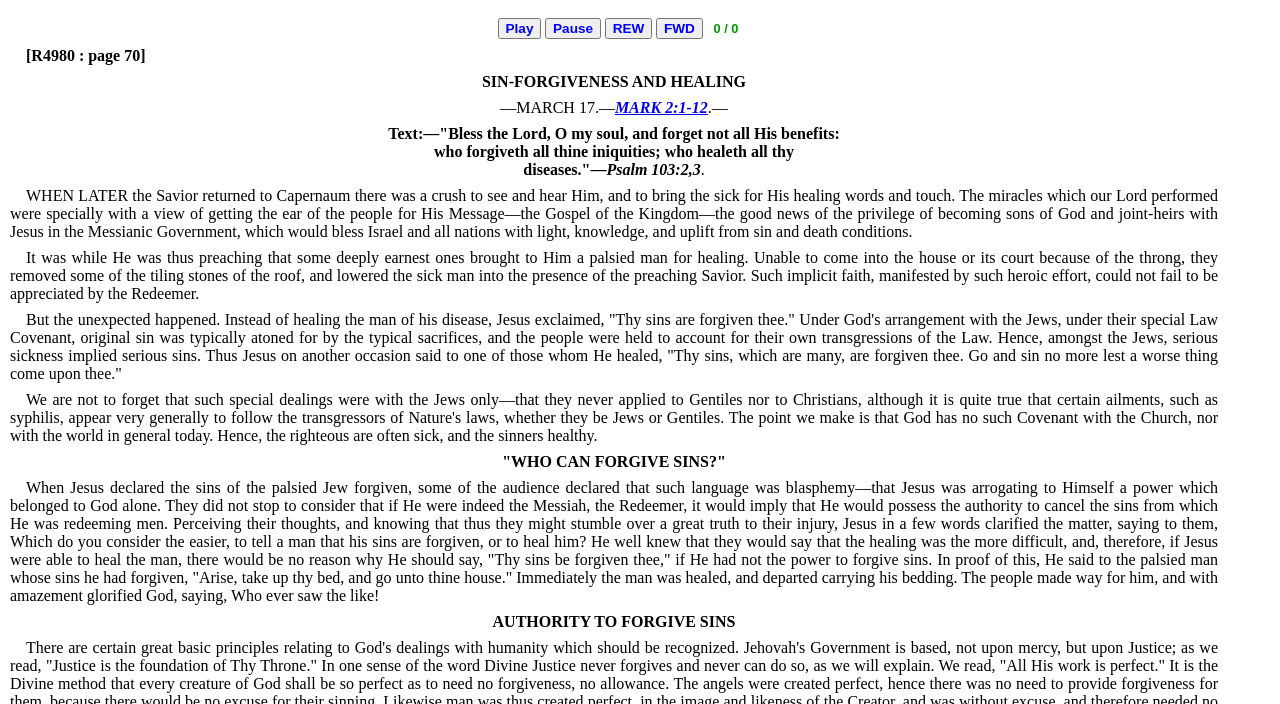What is the Bible verse mentioned in the text?
Please look at the screenshot and answer using one word or phrase.

MARK 2:1-12